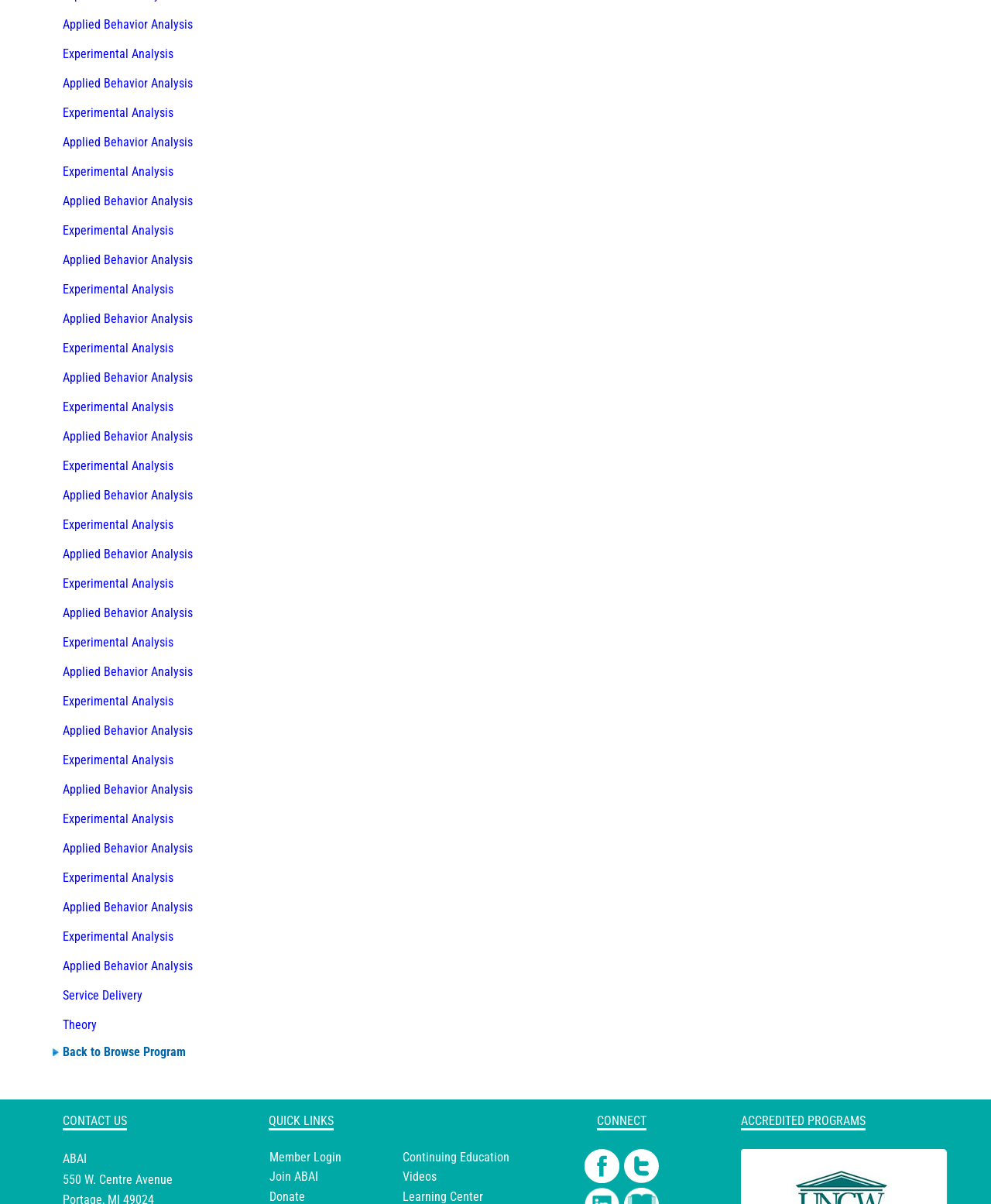Using the details in the image, give a detailed response to the question below:
How many social media links are there?

There are two social media links on the webpage: one for Facebook and one for Twitter. These links are represented as images with the logos of the respective social media platforms.